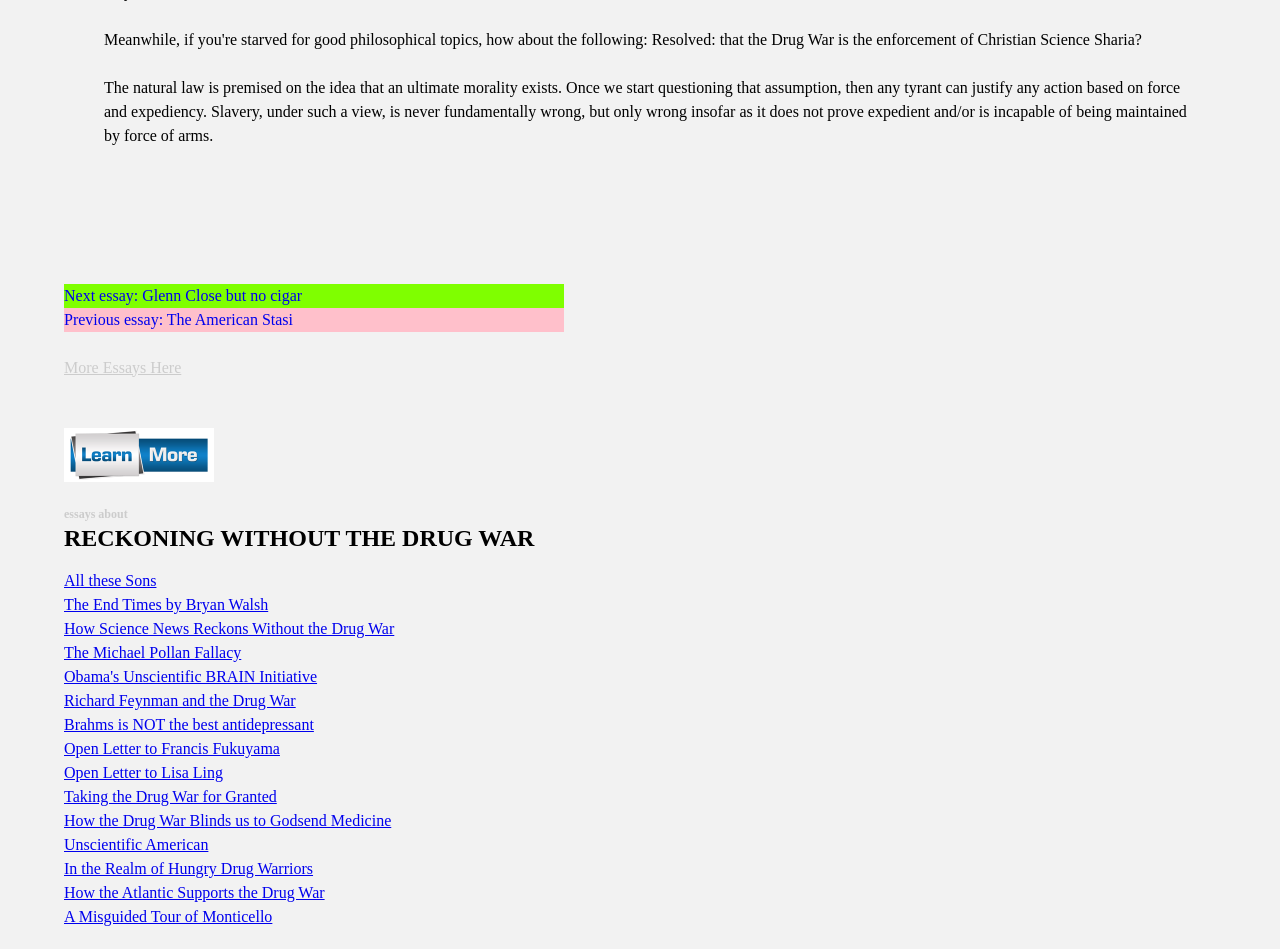Please specify the bounding box coordinates of the area that should be clicked to accomplish the following instruction: "Read the essay 'The End Times by Bryan Walsh'". The coordinates should consist of four float numbers between 0 and 1, i.e., [left, top, right, bottom].

[0.05, 0.628, 0.21, 0.646]